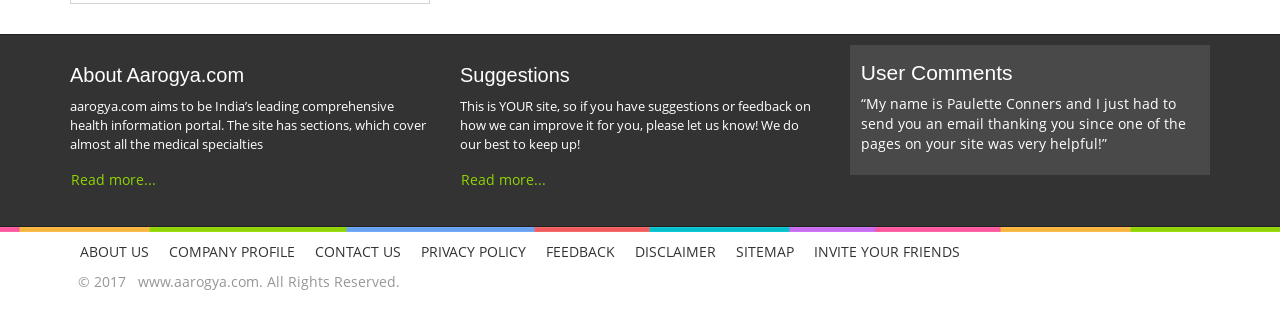How can users provide feedback?
Answer the question with as much detail as possible.

The link 'FEEDBACK' is present on the webpage, which suggests that users can provide feedback through this link.